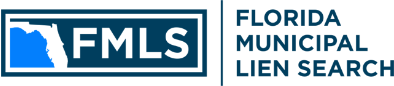Elaborate on the contents of the image in a comprehensive manner.

The image features the logo of the Florida Municipal Lien Search (FMLS), prominently displaying the abbreviation "FMLS" alongside the full name "FLORIDA MUNICIPAL LIEN SEARCH." The logo incorporates a blue silhouette of the state of Florida, creatively integrated into the design of the letter "F." This visual branding emphasizes the organization’s focus on lien searches specific to Florida municipalities, reflecting reliability and professionalism in providing essential real estate services. The clean lines and modern typography reinforce the image of a trustworthy resource for those needing assistance in municipal lien searches within Florida.